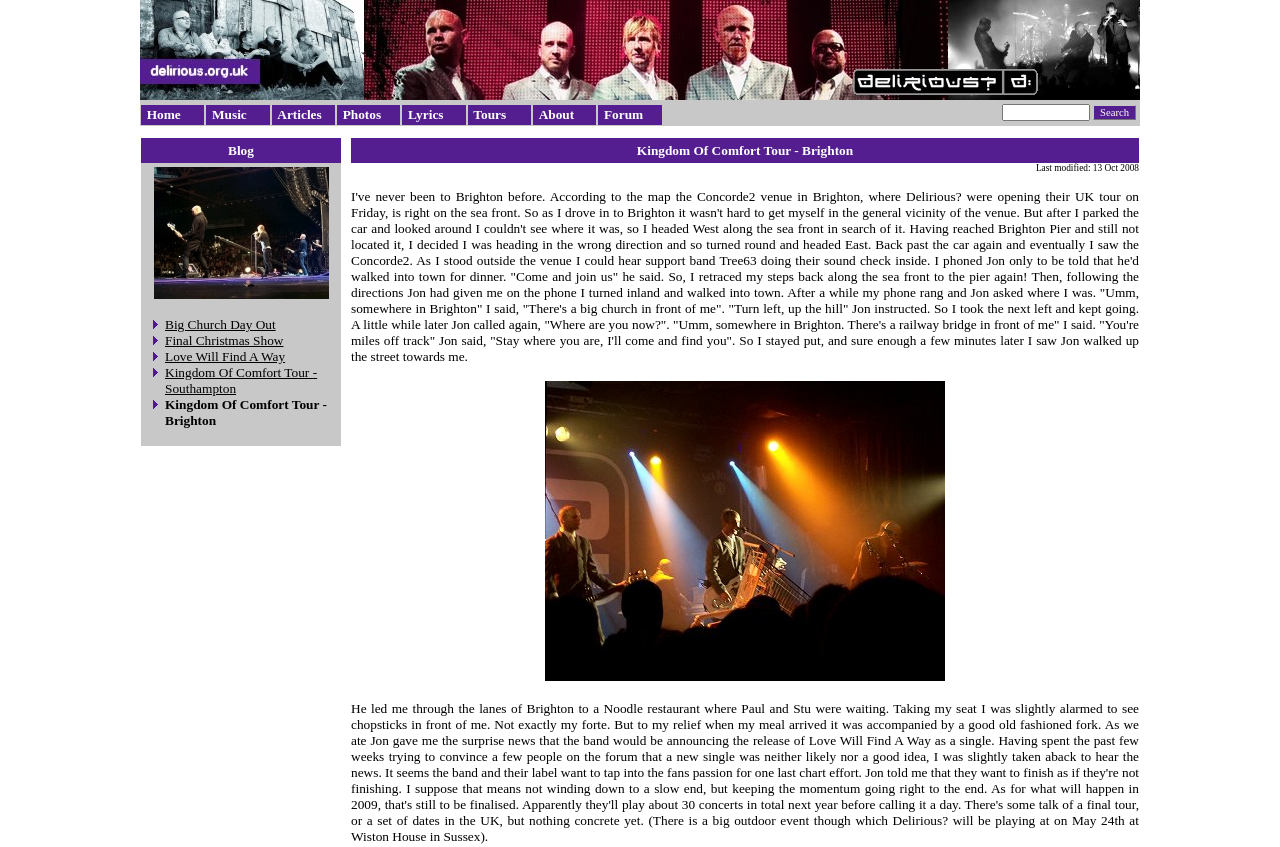Provide the bounding box coordinates of the HTML element this sentence describes: "Photos". The bounding box coordinates consist of four float numbers between 0 and 1, i.e., [left, top, right, bottom].

[0.267, 0.124, 0.31, 0.148]